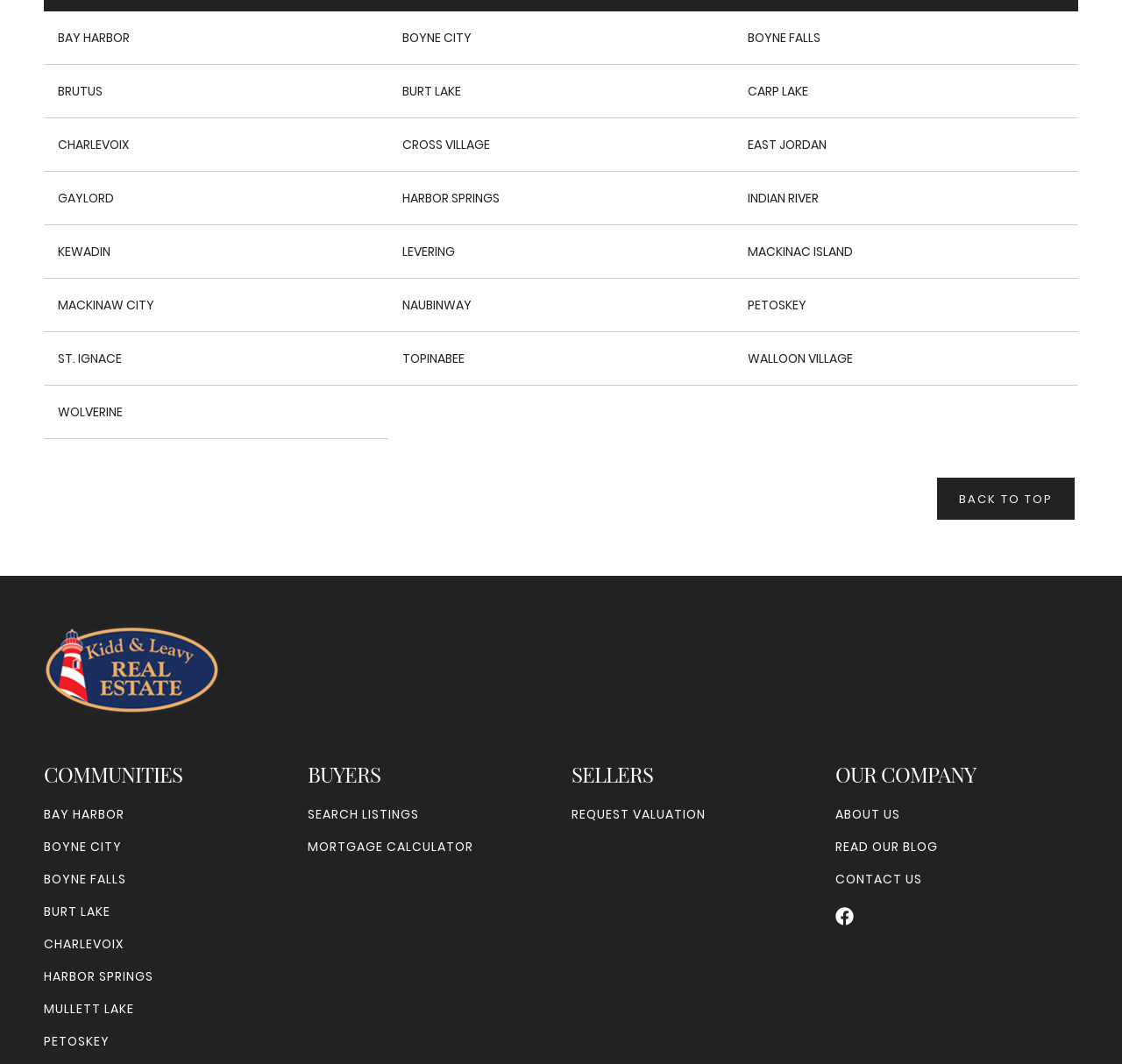Using the description: "Walloon Village", determine the UI element's bounding box coordinates. Ensure the coordinates are in the format of four float numbers between 0 and 1, i.e., [left, top, right, bottom].

[0.666, 0.328, 0.76, 0.346]